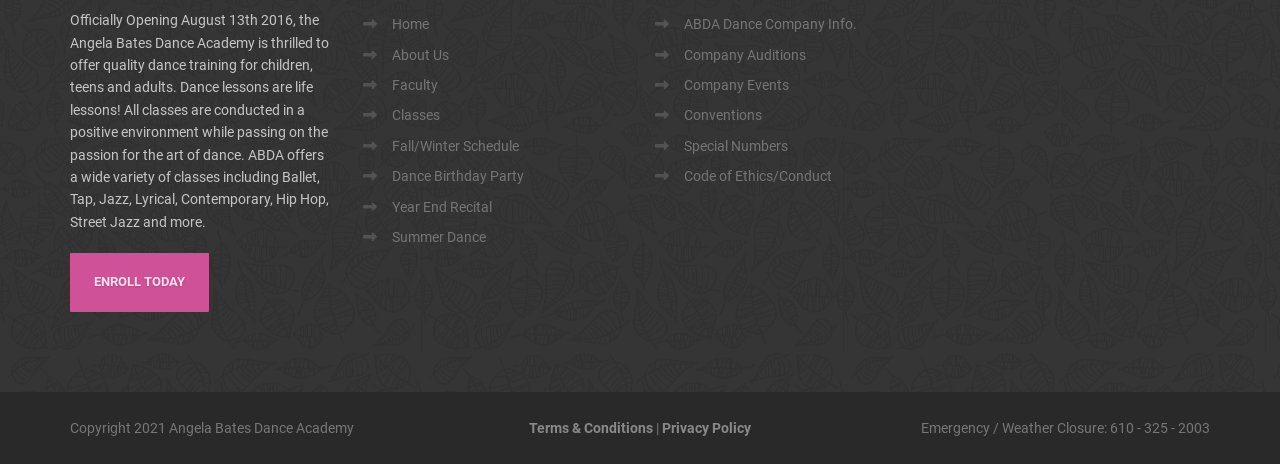Please determine the bounding box coordinates for the UI element described as: "Conventions".

[0.534, 0.225, 0.595, 0.273]